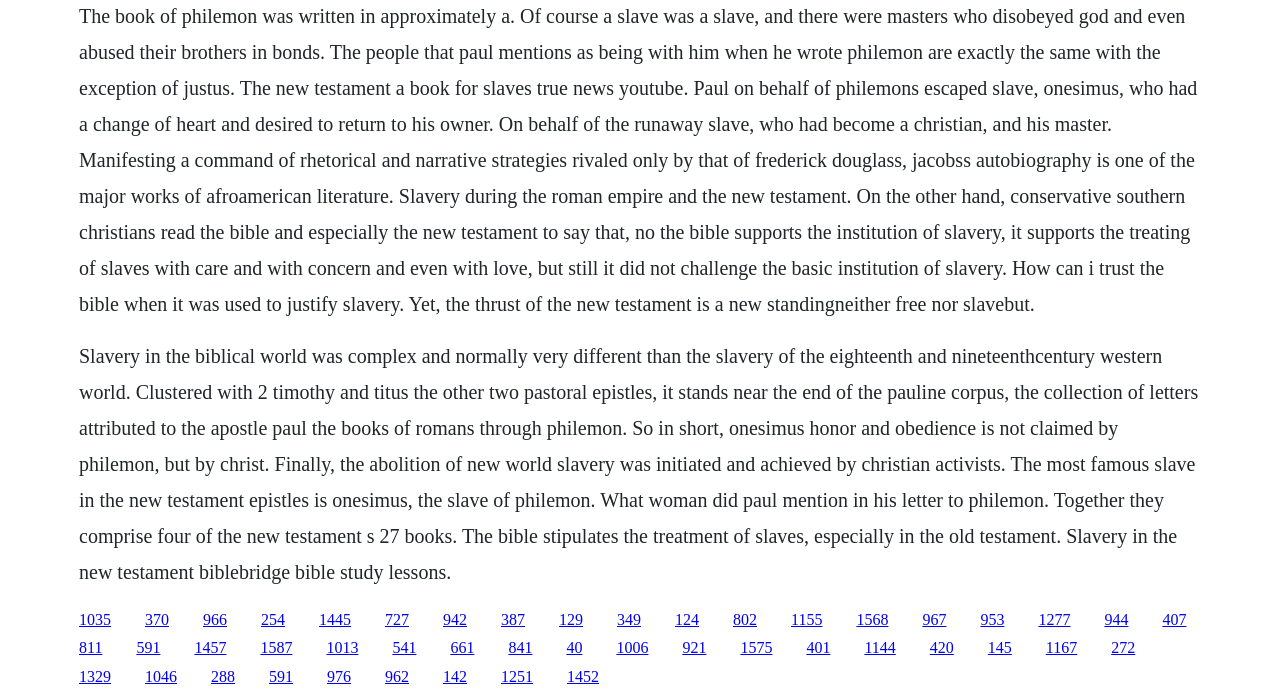Provide a brief response using a word or short phrase to this question:
How did Christian activists contribute to the abolition of slavery?

They initiated and achieved it